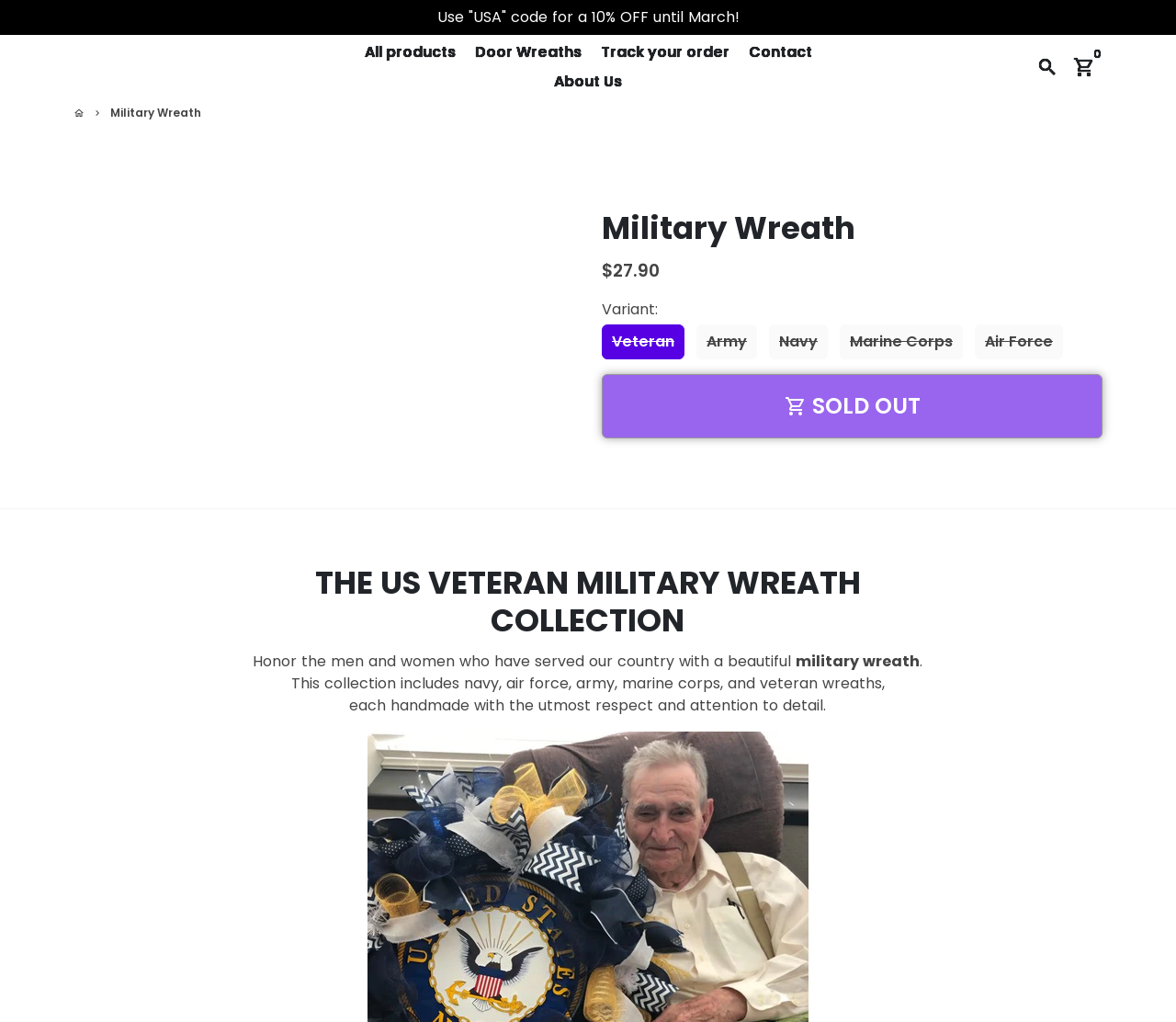Given the webpage screenshot and the description, determine the bounding box coordinates (top-left x, top-left y, bottom-right x, bottom-right y) that define the location of the UI element matching this description: Key Takeaways:

None